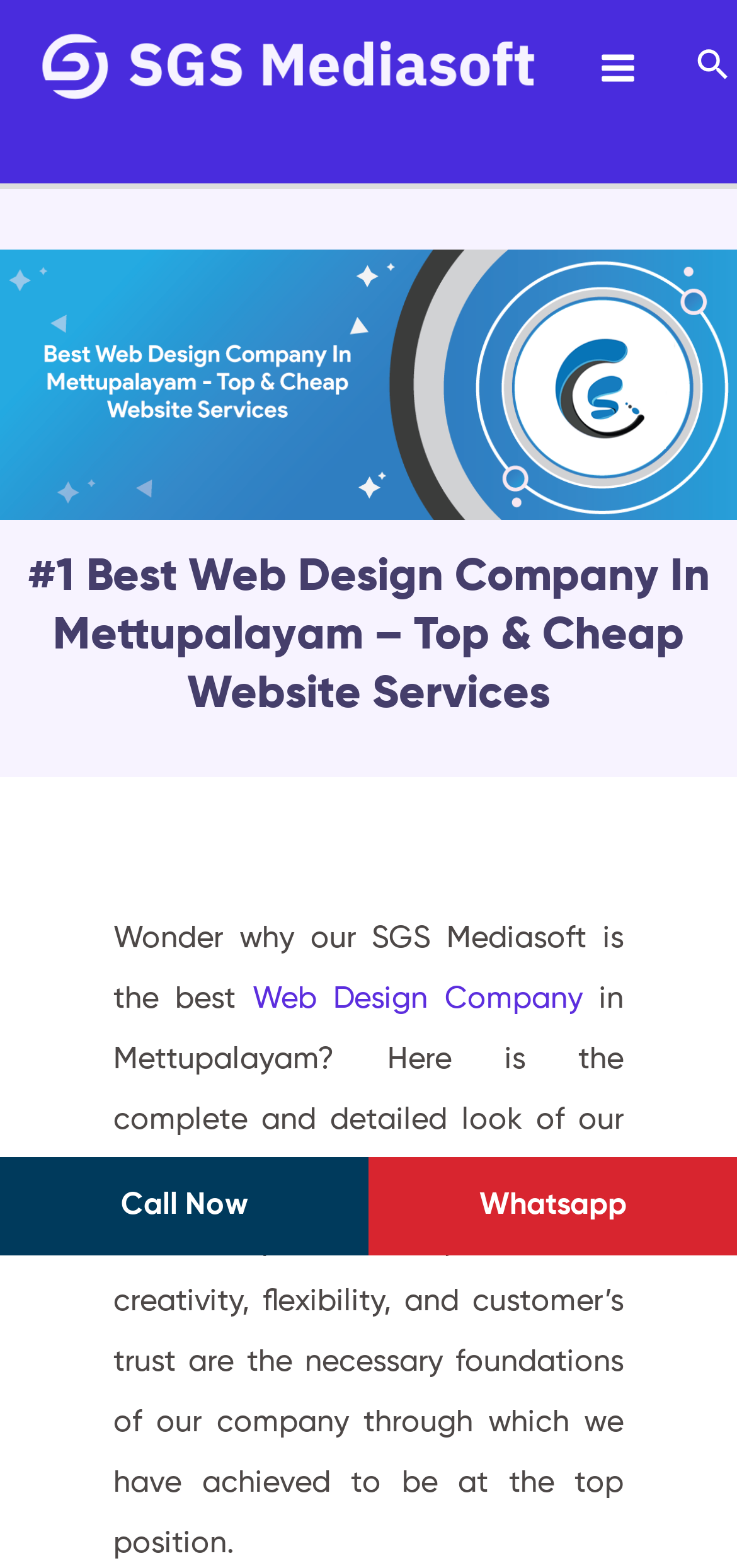How can I contact the company?
Provide a concise answer using a single word or phrase based on the image.

Call or Whatsapp